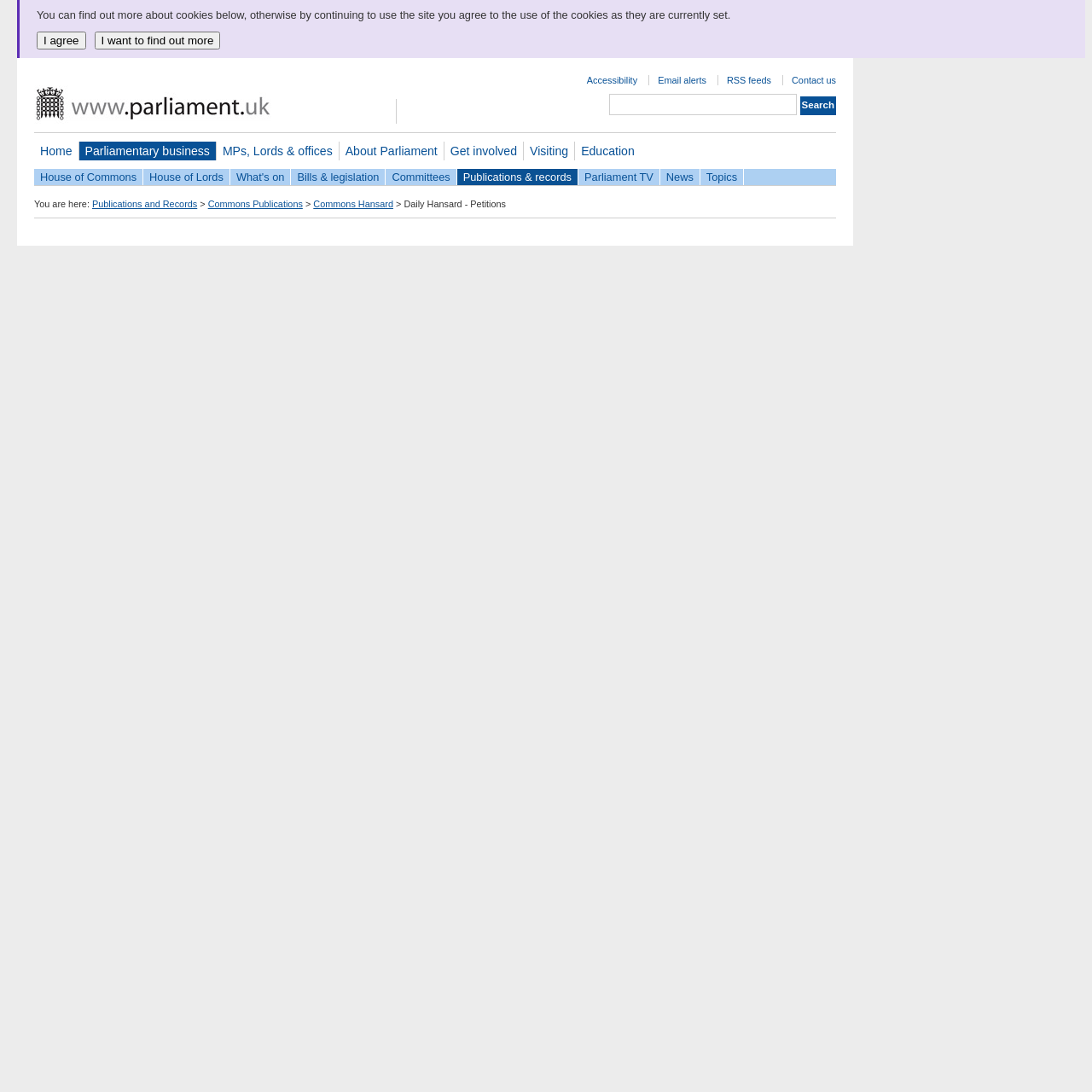Identify the bounding box coordinates of the clickable region necessary to fulfill the following instruction: "search for written answers". The bounding box coordinates should be four float numbers between 0 and 1, i.e., [left, top, right, bottom].

[0.558, 0.086, 0.73, 0.106]